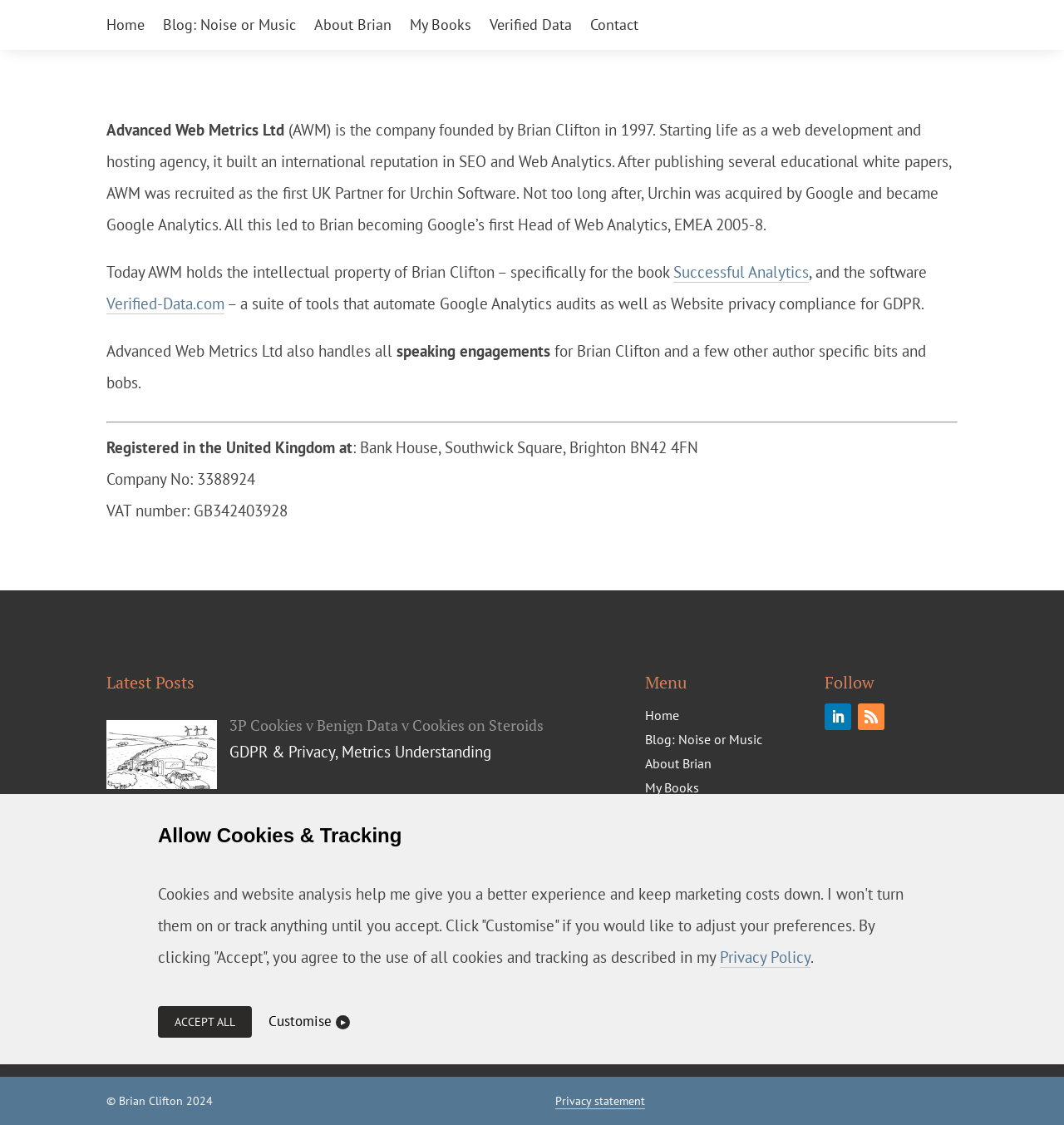Determine the bounding box coordinates of the element's region needed to click to follow the instruction: "View Latest Posts". Provide these coordinates as four float numbers between 0 and 1, formatted as [left, top, right, bottom].

[0.1, 0.596, 0.562, 0.626]